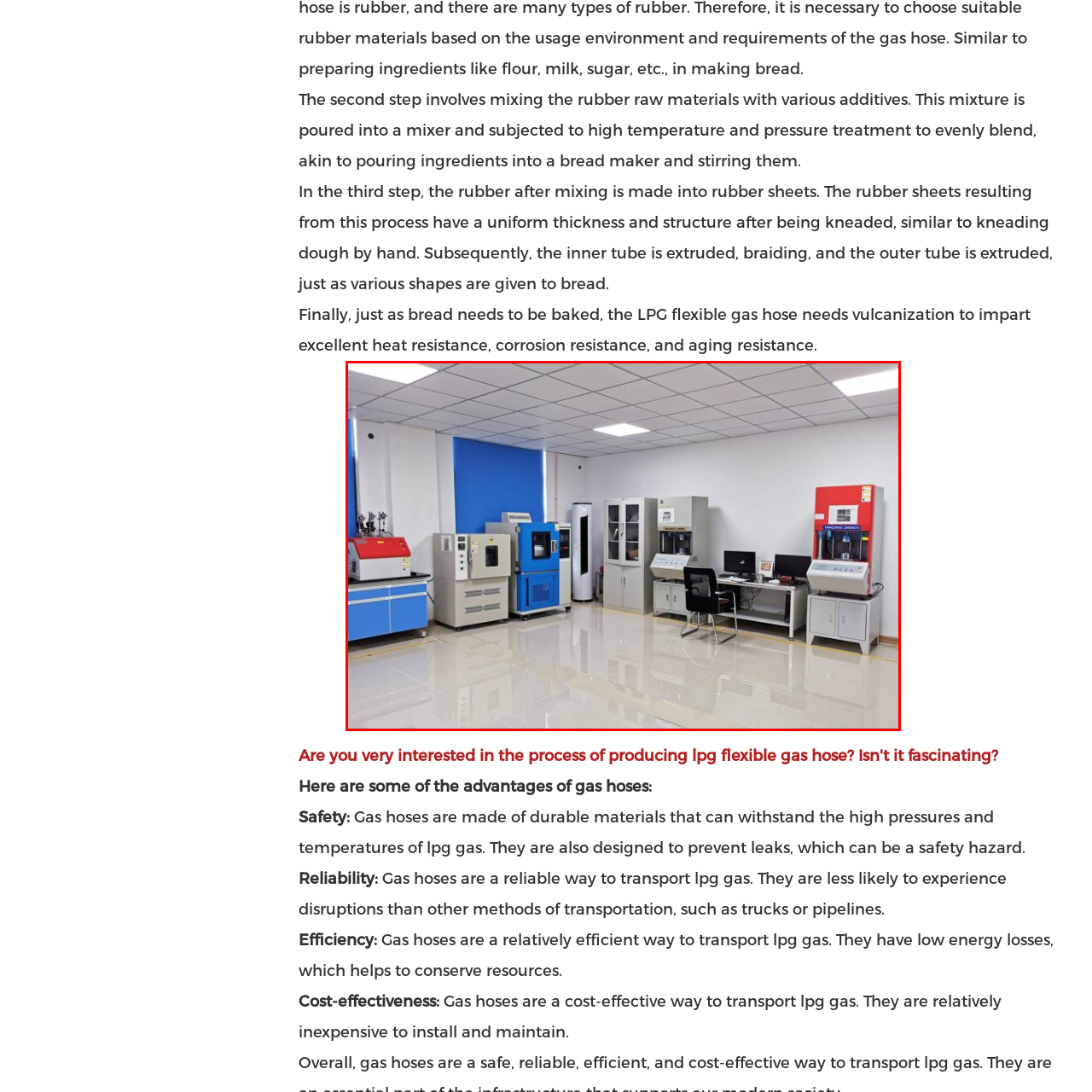What is the purpose of the workstation?
Focus on the red-bounded area of the image and reply with one word or a short phrase.

Precision and data analysis